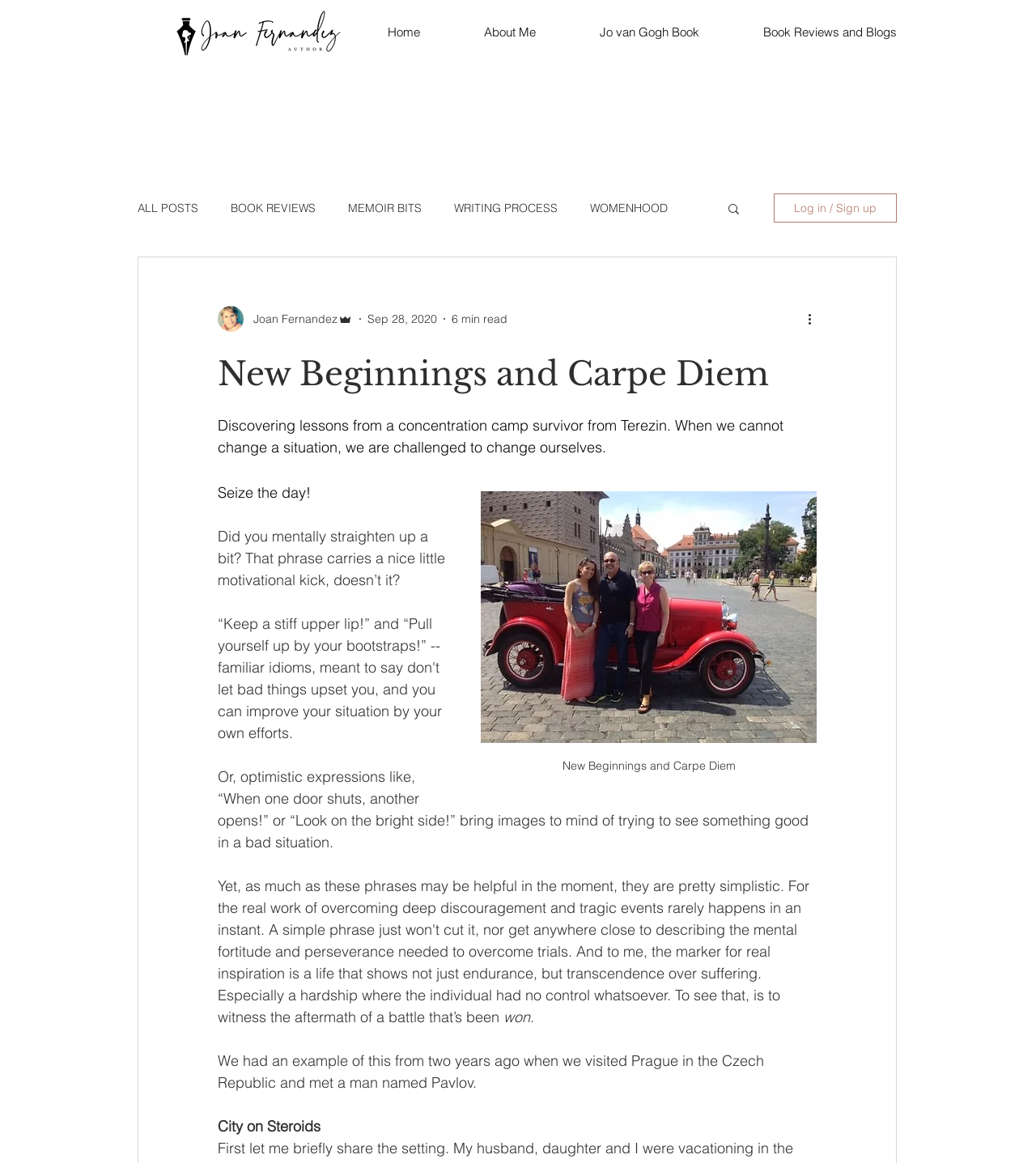Produce an elaborate caption capturing the essence of the webpage.

This webpage is about a blog post titled "New Beginnings and Carpe Diem" by Joan Fernandez, a historical fiction author. At the top left corner, there is an image of the author, and next to it, a navigation menu with links to "Home", "About Me", "Jo van Gogh Book", and "Book Reviews and Blogs". 

Below the navigation menu, there is a secondary navigation menu with links to different blog categories, including "ALL POSTS", "BOOK REVIEWS", "MEMOIR BITS", "WRITING PROCESS", "WOMENHOOD", "PURPOSE", and "TRAVEL". A search button is located to the right of this menu.

On the right side of the page, there is a section with a login/sign up button and a writer's picture. Below this section, there is a blog post with a heading "New Beginnings and Carpe Diem" and a brief summary "Discovering lessons from a concentration camp survivor from Terezin. When we cannot change a situation, we are challenged to change ourselves." 

The blog post content is divided into several paragraphs, with the first paragraph starting with "Seize the day!" and discussing the motivational power of optimistic expressions. The post then shares a personal anecdote about meeting a man named Pavlov in Prague, Czech Republic, and reflects on the importance of changing oneself when faced with difficult situations. There are a total of 7 paragraphs in the blog post.